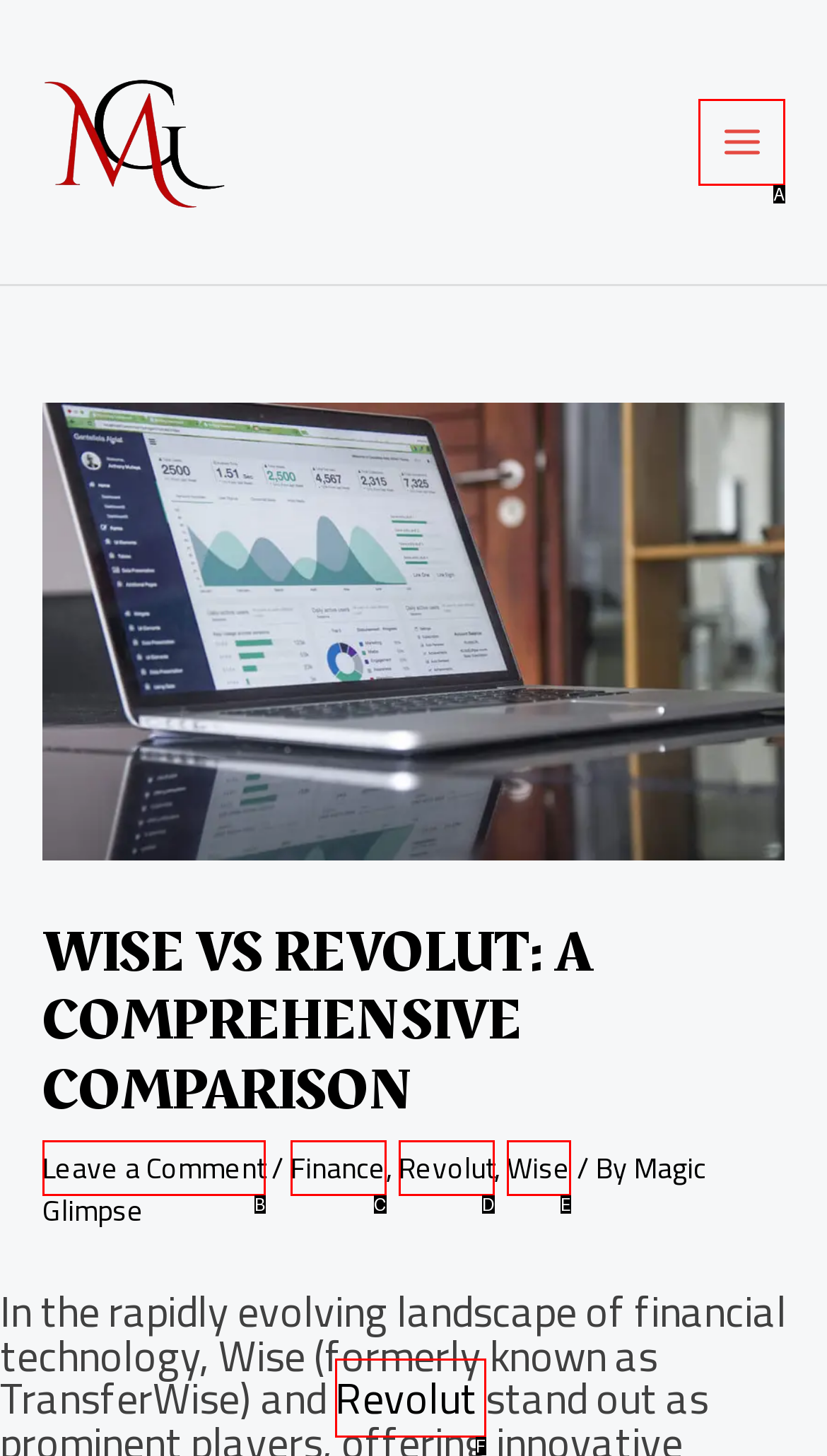From the given options, choose the HTML element that aligns with the description: Stolz präsentiert von WordPress. Respond with the letter of the selected element.

None